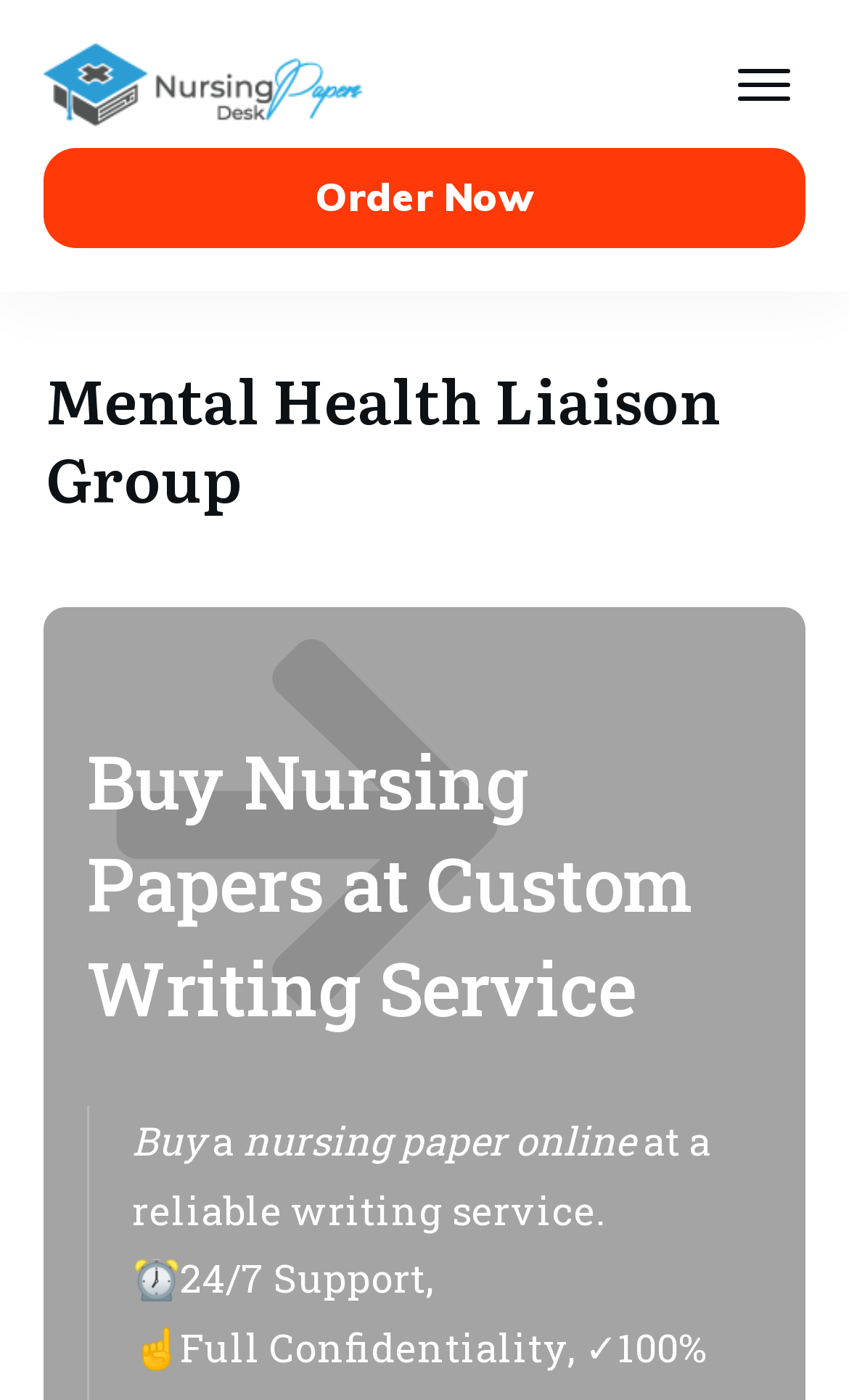Identify the bounding box coordinates for the UI element that matches this description: "CONTACT".

None